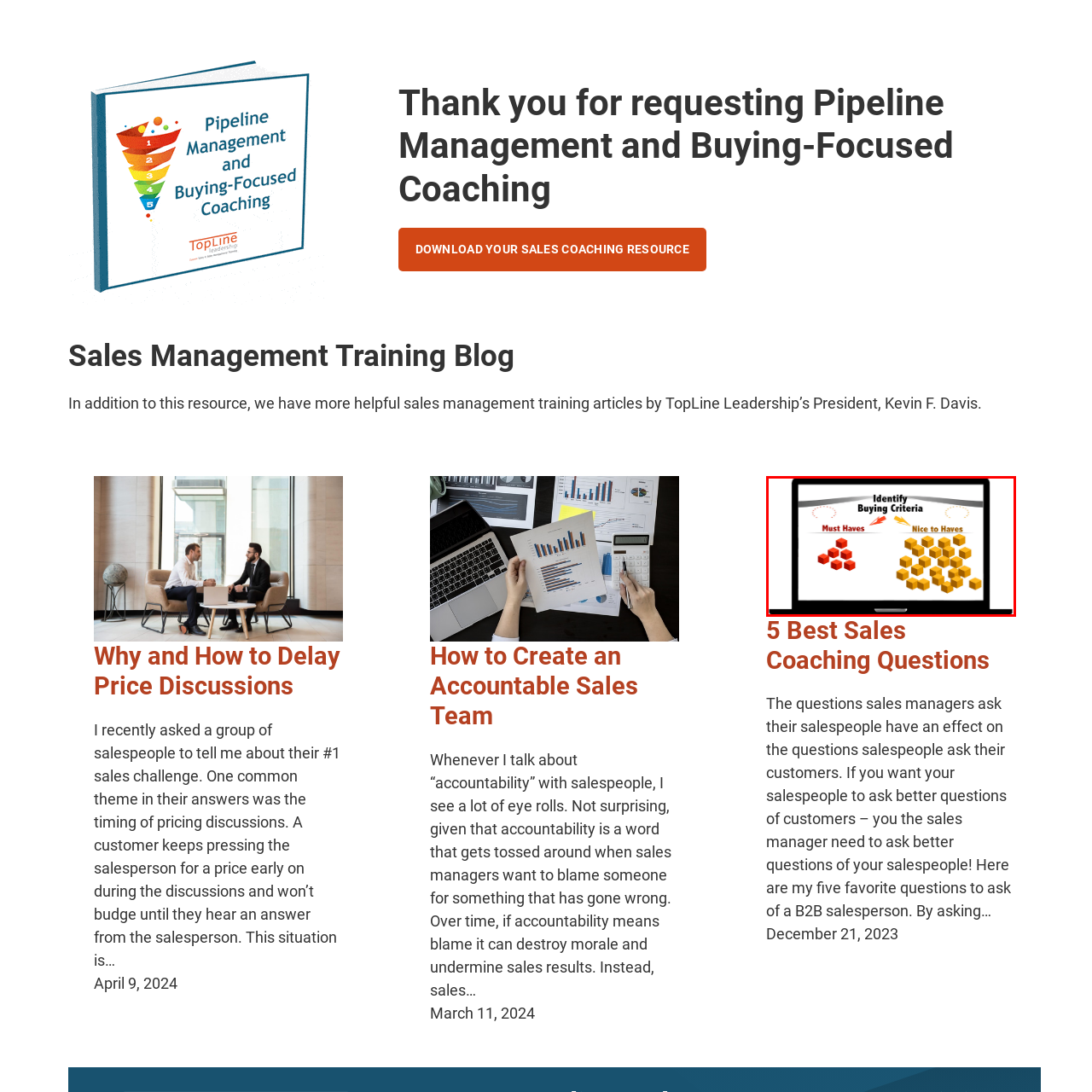Generate an in-depth caption for the image enclosed by the red boundary.

This image illustrates a concept related to sales coaching, specifically focusing on identifying buying criteria. Displayed on the screen of a laptop are two distinct categories titled "Must Haves" and "Nice to Haves." The "Must Haves" section, represented by red blocks, signifies essential requirements that buyers prioritize during their purchasing decisions. In contrast, the "Nice to Haves" section, depicted with yellow blocks, highlights additional features or benefits that are desirable but not critical. This visual is part of the resource titled "5 Best Sales Coaching Questions," aimed at providing sales managers with effective strategies to enhance their questioning techniques, ultimately improving their interactions with salespeople and customers alike.